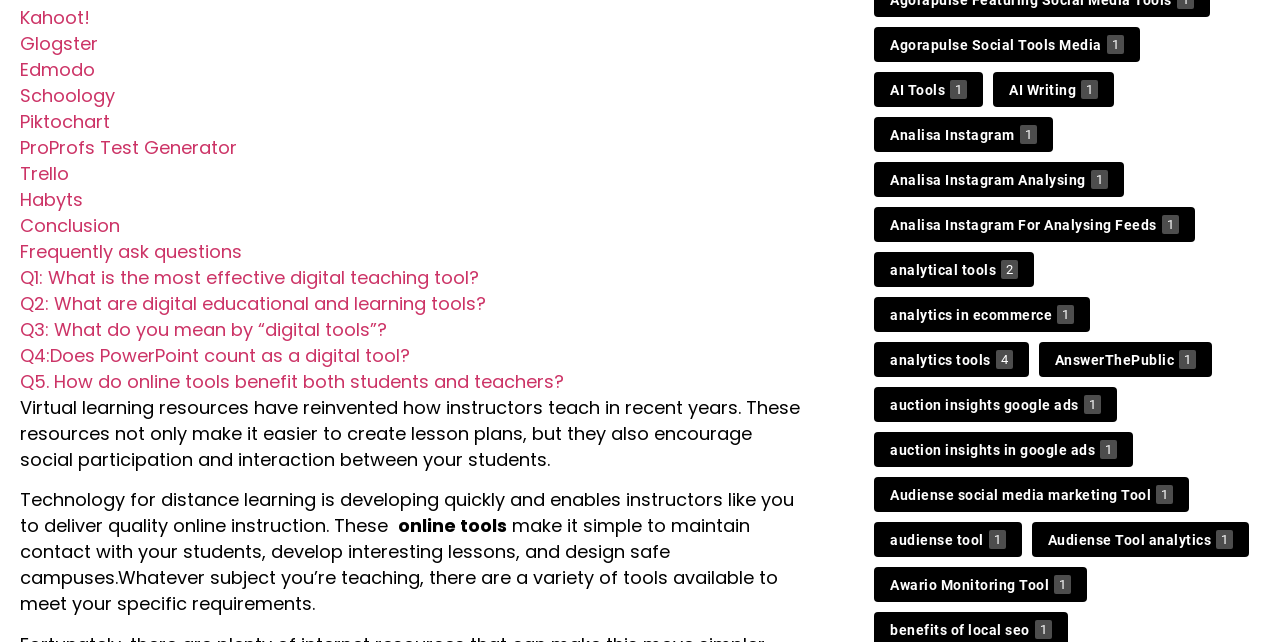Please examine the image and answer the question with a detailed explanation:
What is the benefit of online tools for students and teachers?

According to the link labeled 'Q5', online tools benefit both students and teachers, although the specific ways in which they benefit are not specified on this webpage.